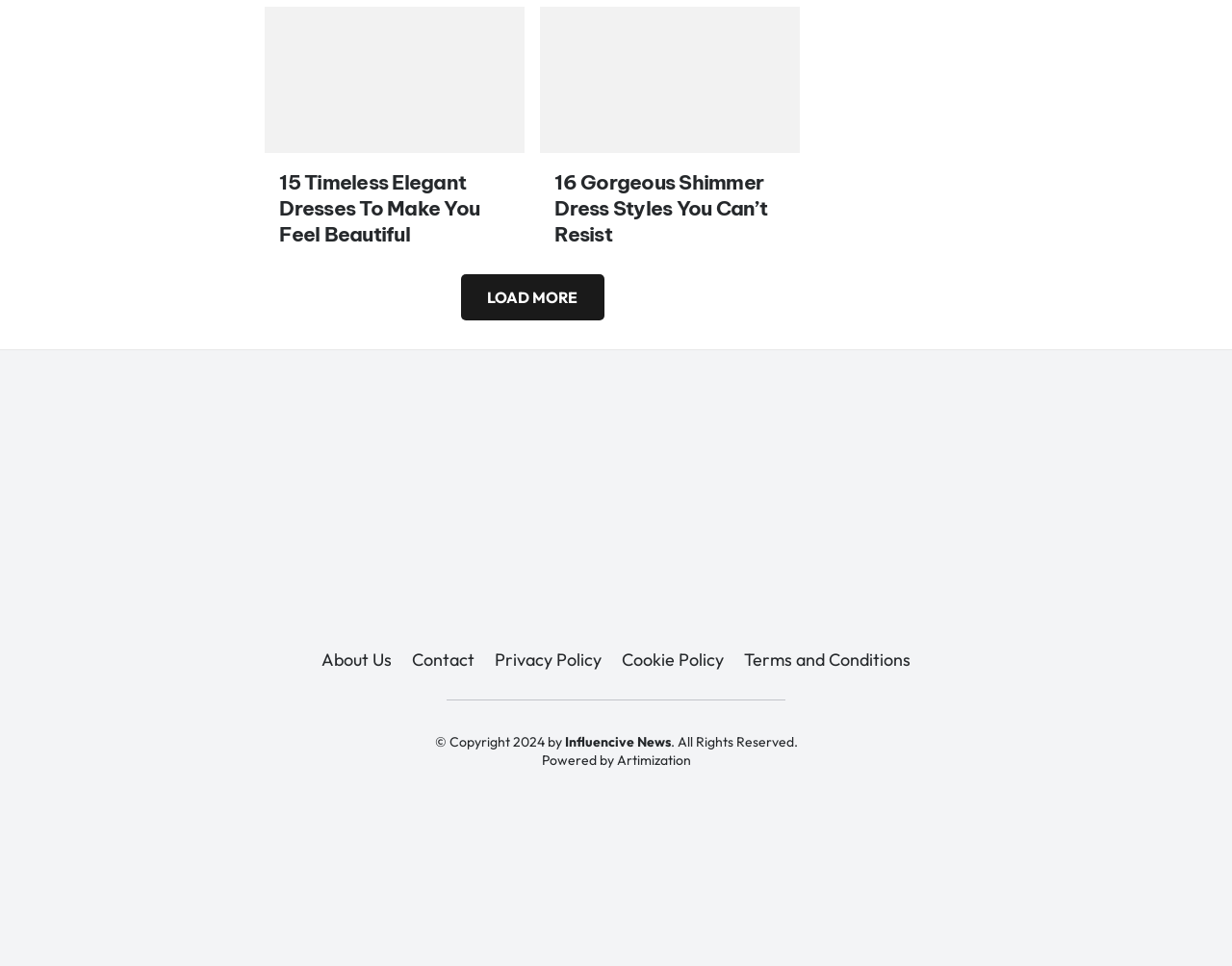What is the name of the company powering the website?
Based on the image, answer the question with as much detail as possible.

The link with the ID 418 contains the text 'Artimization', which is likely the company powering the website.